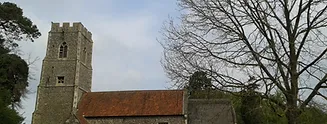Generate an elaborate caption for the given image.

The image captures a picturesque view of All Saints Church, a notable landmark in Horsford. The church, characterized by its historic stone architecture, features a tall tower that rises prominently against the sky. Its weathered exterior tells stories of the past, while the warm tones of the roof complement the natural surroundings. In the foreground, sprawling branches of a nearby tree add to the tranquil setting, hinting at the serene atmosphere of this village. This image is a testament to the rich history and community spirit that defines Horsford.